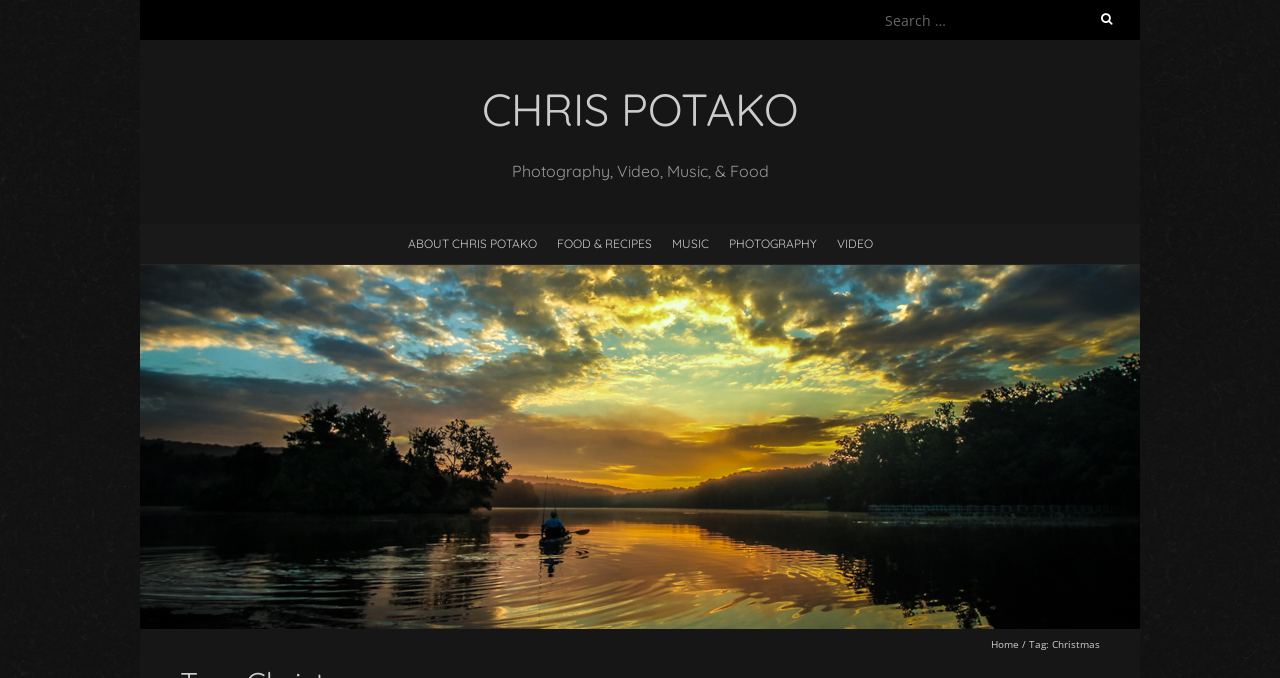Find the bounding box coordinates of the element to click in order to complete this instruction: "go to the home page". The bounding box coordinates must be four float numbers between 0 and 1, denoted as [left, top, right, bottom].

[0.774, 0.94, 0.796, 0.96]